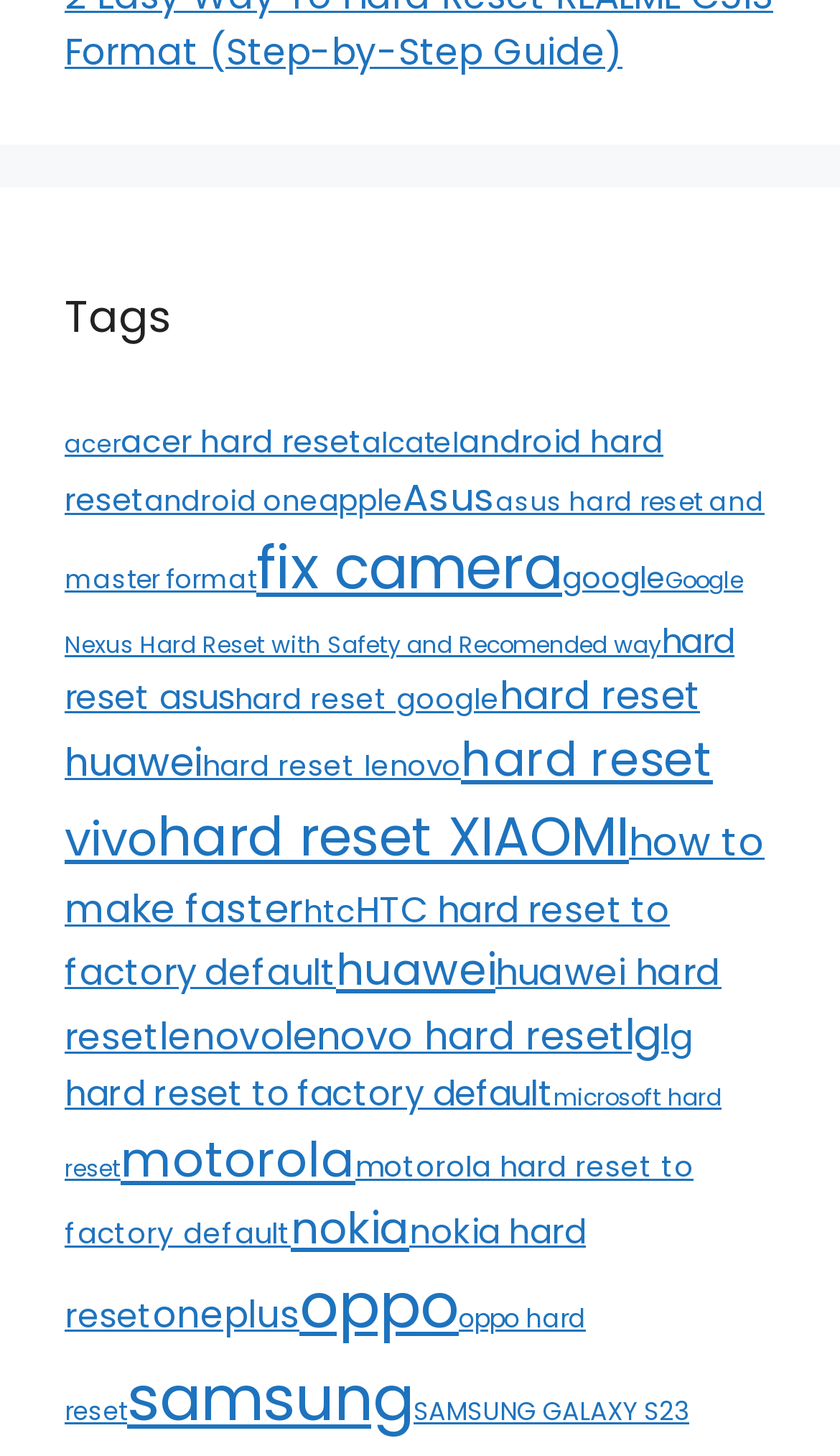How many items are in the 'acer hard reset' category?
Using the information from the image, provide a comprehensive answer to the question.

I found the link 'acer hard reset (19 items)' on the webpage, which indicates that the 'acer hard reset' category has 19 items.